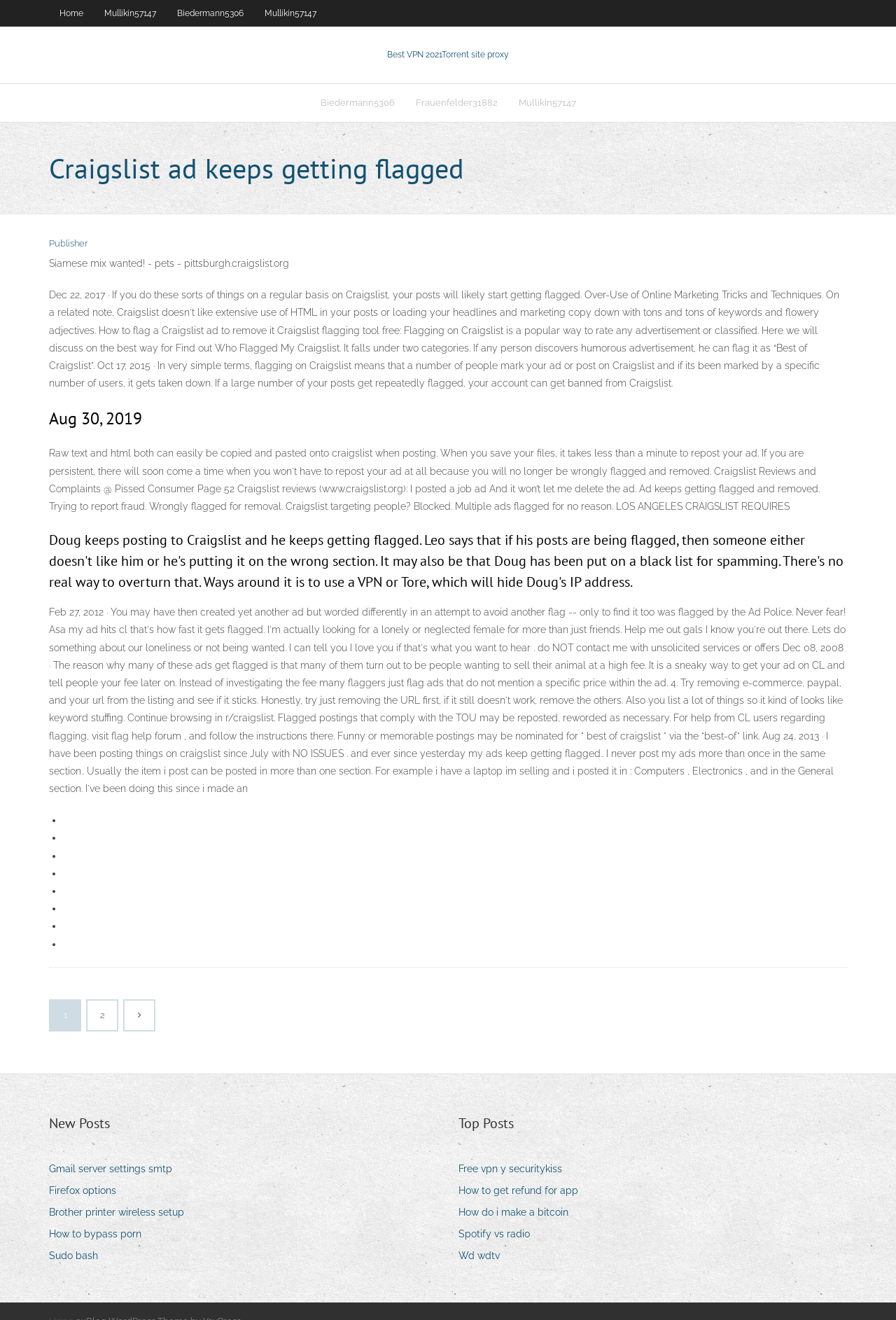Generate a comprehensive description of the webpage.

This webpage appears to be a forum or discussion board related to Craigslist, with various topics and posts about the platform. At the top, there are several links to different sections, including "Home", "Mullikin57147", and "Biedermann5306". Below this, there is a prominent link to "Best VPN 2021Torrent site proxy" with a description "Best VPN 2021" and "VPN 2021".

The main content of the page is divided into two columns. The left column contains a series of posts and discussions about Craigslist, including topics such as why ads get flagged, how to avoid flagging, and how to use VPNs to hide IP addresses. The posts are dated, with the most recent one being from August 30, 2019. There are also several headings and subheadings that break up the content.

The right column appears to be a navigation menu, with links to different pages, including "New Posts" and "Top Posts". There are also several links to unrelated topics, such as Gmail server settings, Firefox options, and Brother printer wireless setup.

Throughout the page, there are several list markers (•) that indicate the start of a new list item. The overall layout is dense, with a lot of text and links packed into a relatively small space.